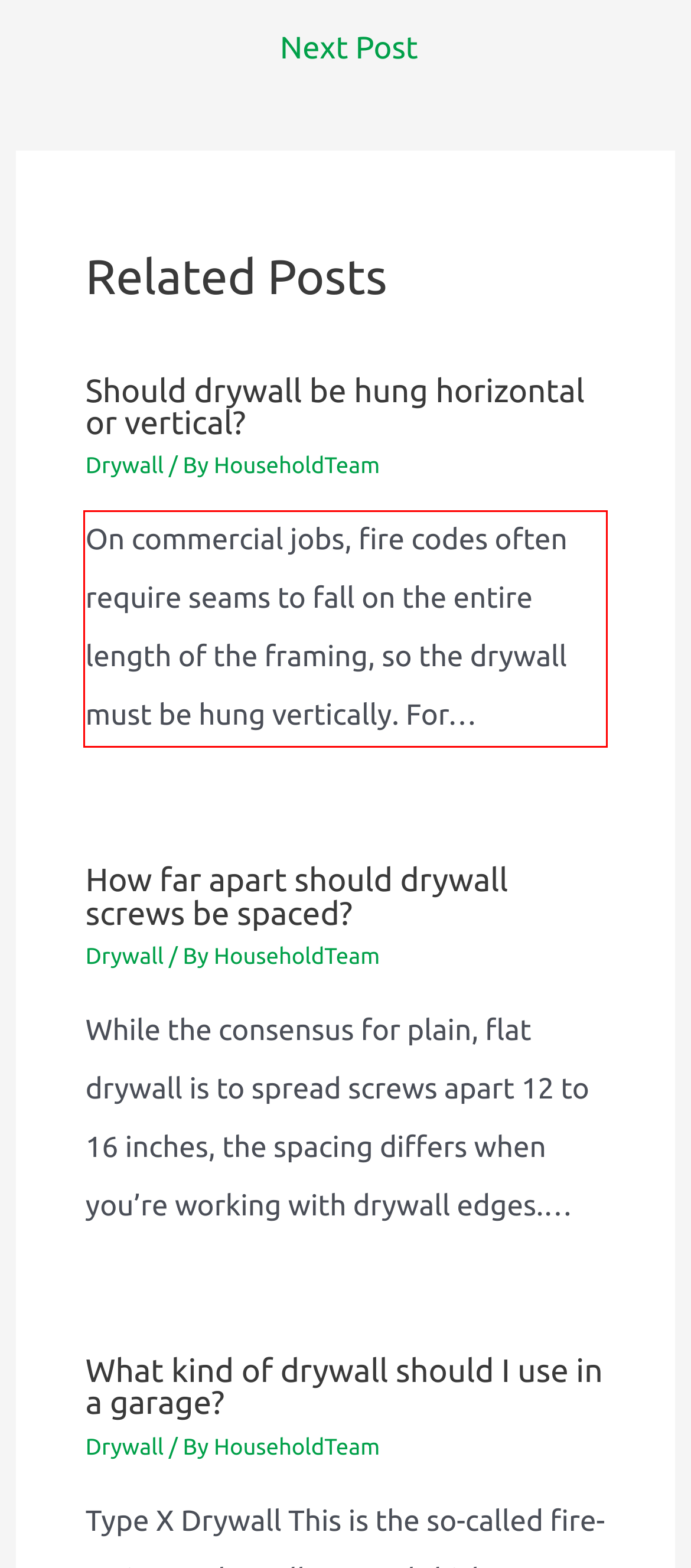Observe the screenshot of the webpage, locate the red bounding box, and extract the text content within it.

On commercial jobs, fire codes often require seams to fall on the entire length of the framing, so the drywall must be hung vertically. For…